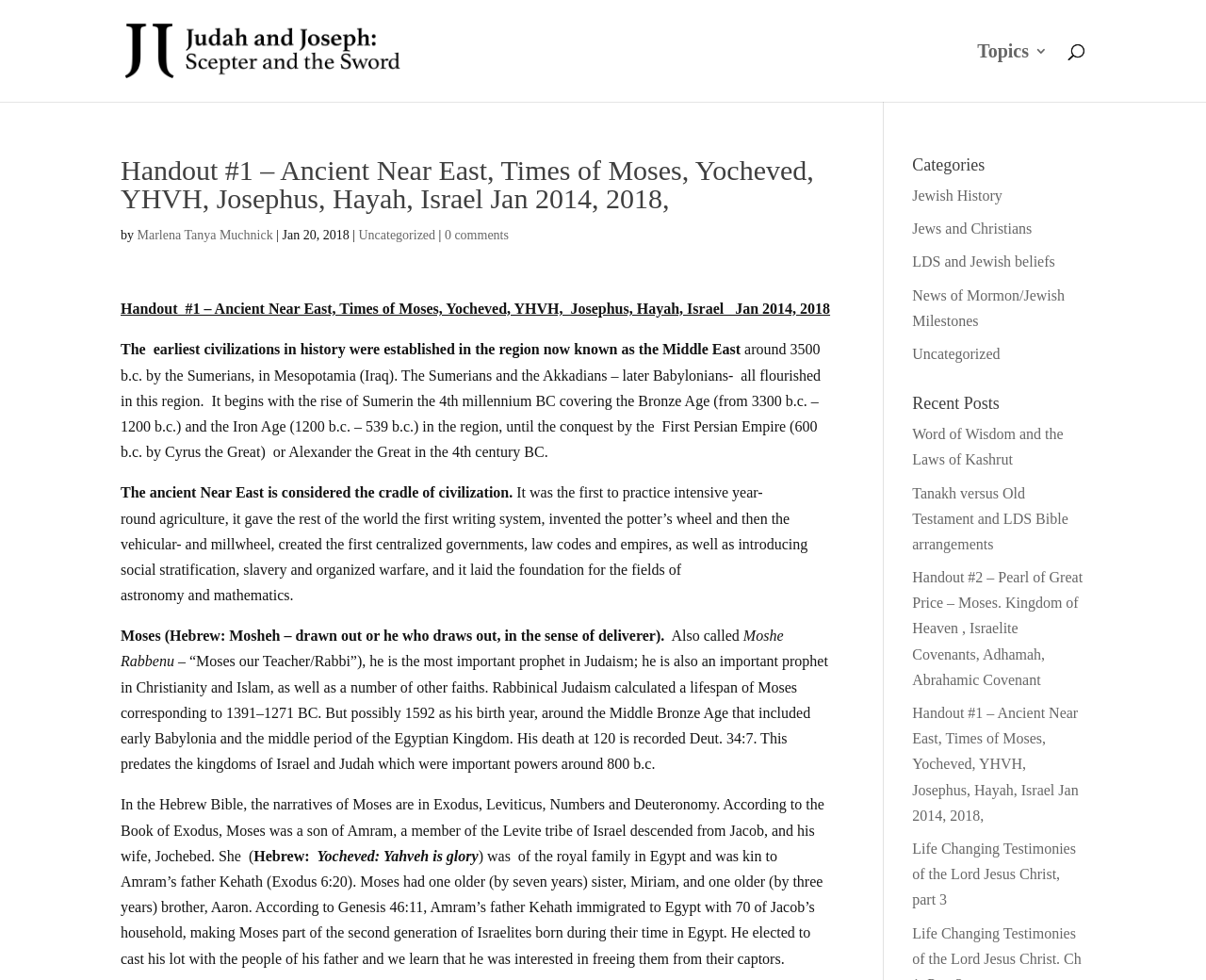Please determine and provide the text content of the webpage's heading.

Handout #1 – Ancient Near East, Times of Moses, Yocheved, YHVH, Josephus, Hayah, Israel Jan 2014, 2018,